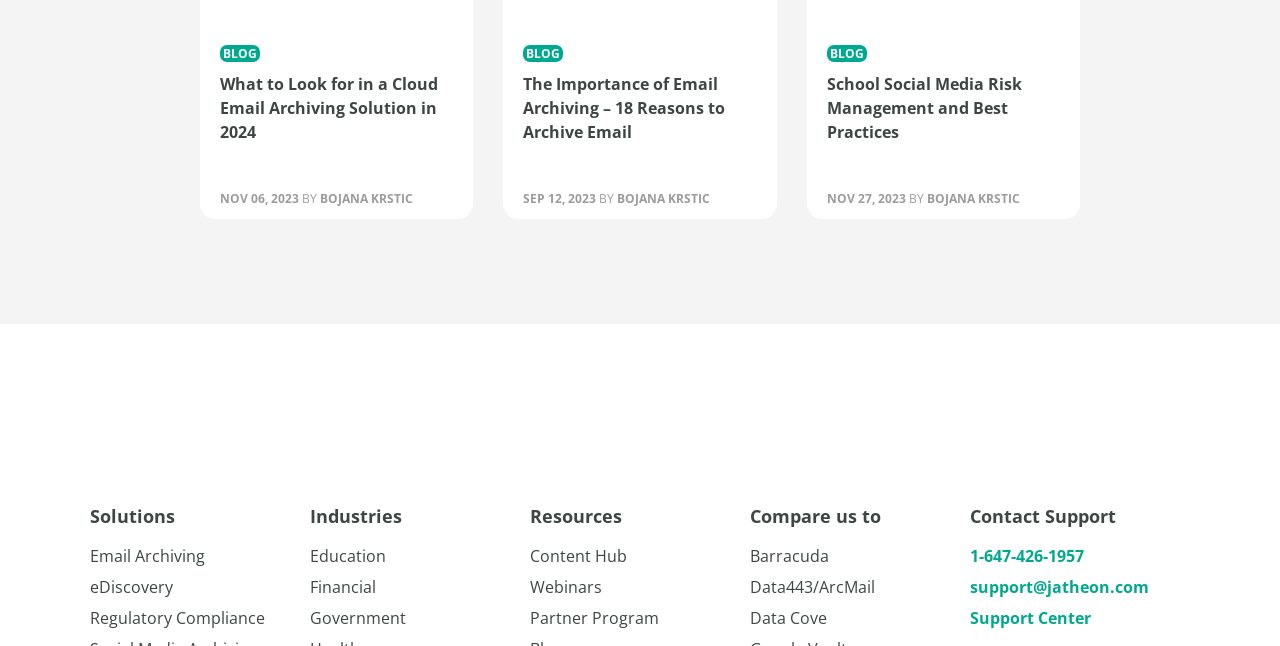Could you provide the bounding box coordinates for the portion of the screen to click to complete this instruction: "Follow Washington County Historical Society on Twitter"?

None